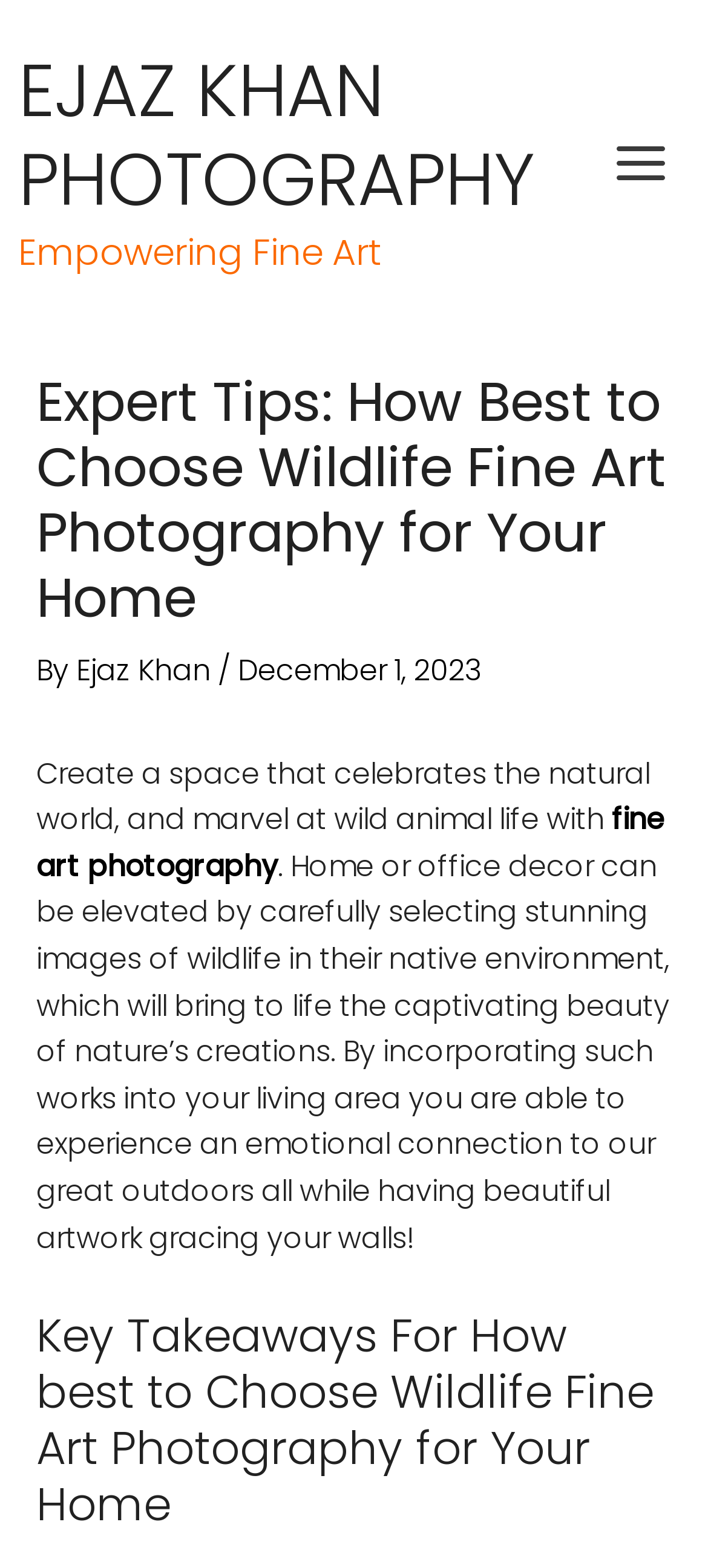Locate the primary heading on the webpage and return its text.

Expert Tips: How Best to Choose Wildlife Fine Art Photography for Your Home